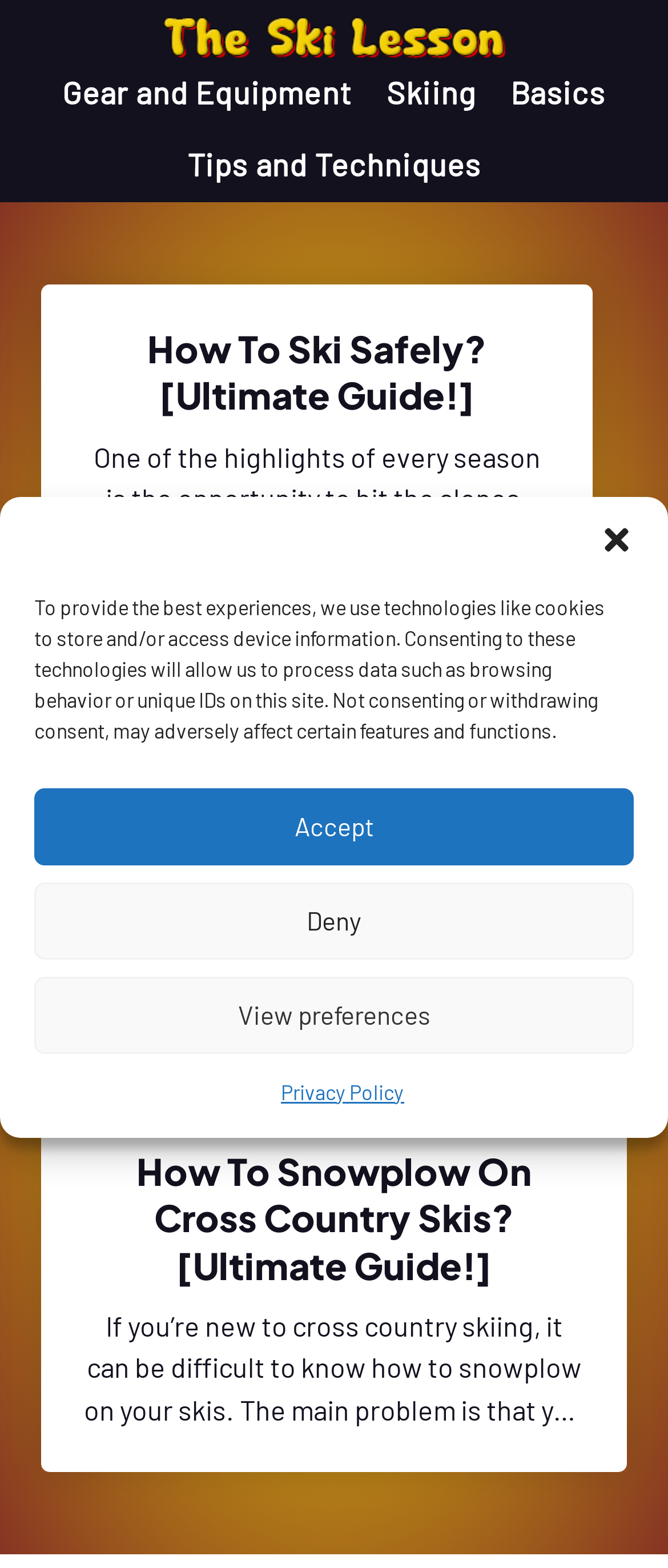What is the main topic of the webpage?
Using the details from the image, give an elaborate explanation to answer the question.

Based on the webpage content, I can see that the webpage is about skiing, as it has multiple sections and links related to skiing, such as 'How To Ski Safely?', 'Gear and Equipment', and 'Tips and Techniques'.